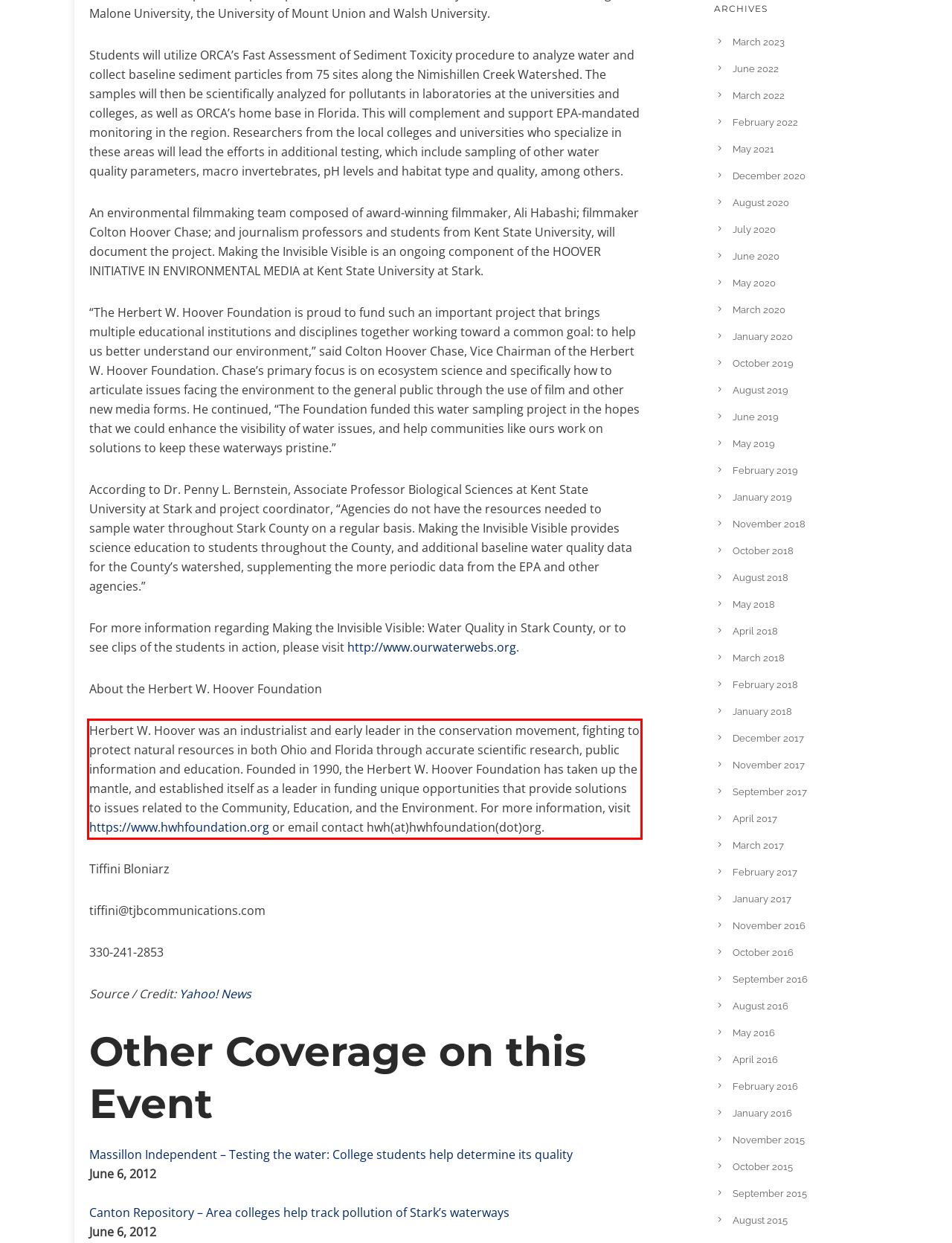Using OCR, extract the text content found within the red bounding box in the given webpage screenshot.

Herbert W. Hoover was an industrialist and early leader in the conservation movement, fighting to protect natural resources in both Ohio and Florida through accurate scientific research, public information and education. Founded in 1990, the Herbert W. Hoover Foundation has taken up the mantle, and established itself as a leader in funding unique opportunities that provide solutions to issues related to the Community, Education, and the Environment. For more information, visit https://www.hwhfoundation.org or email contact hwh(at)hwhfoundation(dot)org.